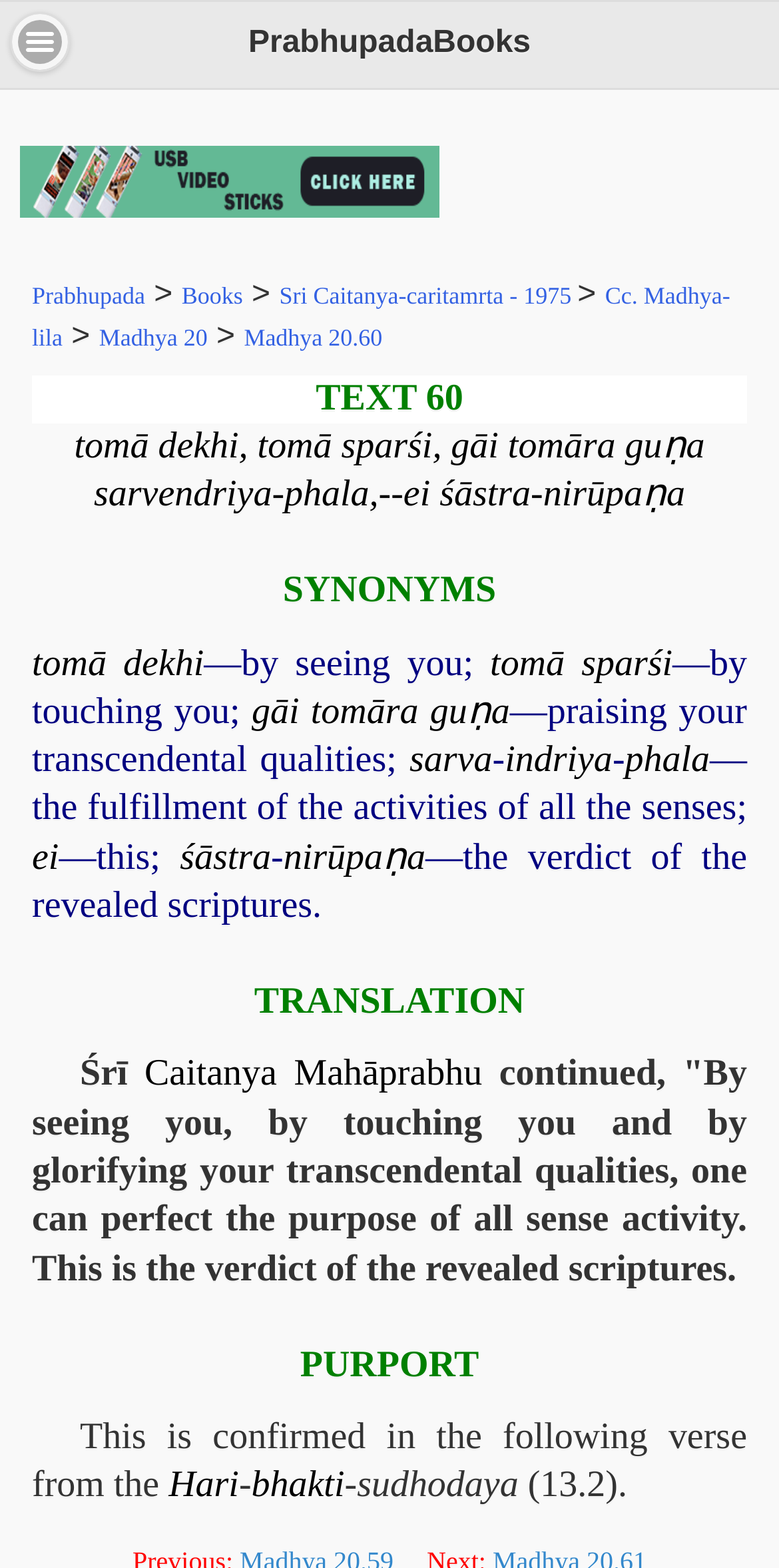Please locate the bounding box coordinates for the element that should be clicked to achieve the following instruction: "Go to 'Prabhupada' page". Ensure the coordinates are given as four float numbers between 0 and 1, i.e., [left, top, right, bottom].

[0.041, 0.18, 0.186, 0.197]